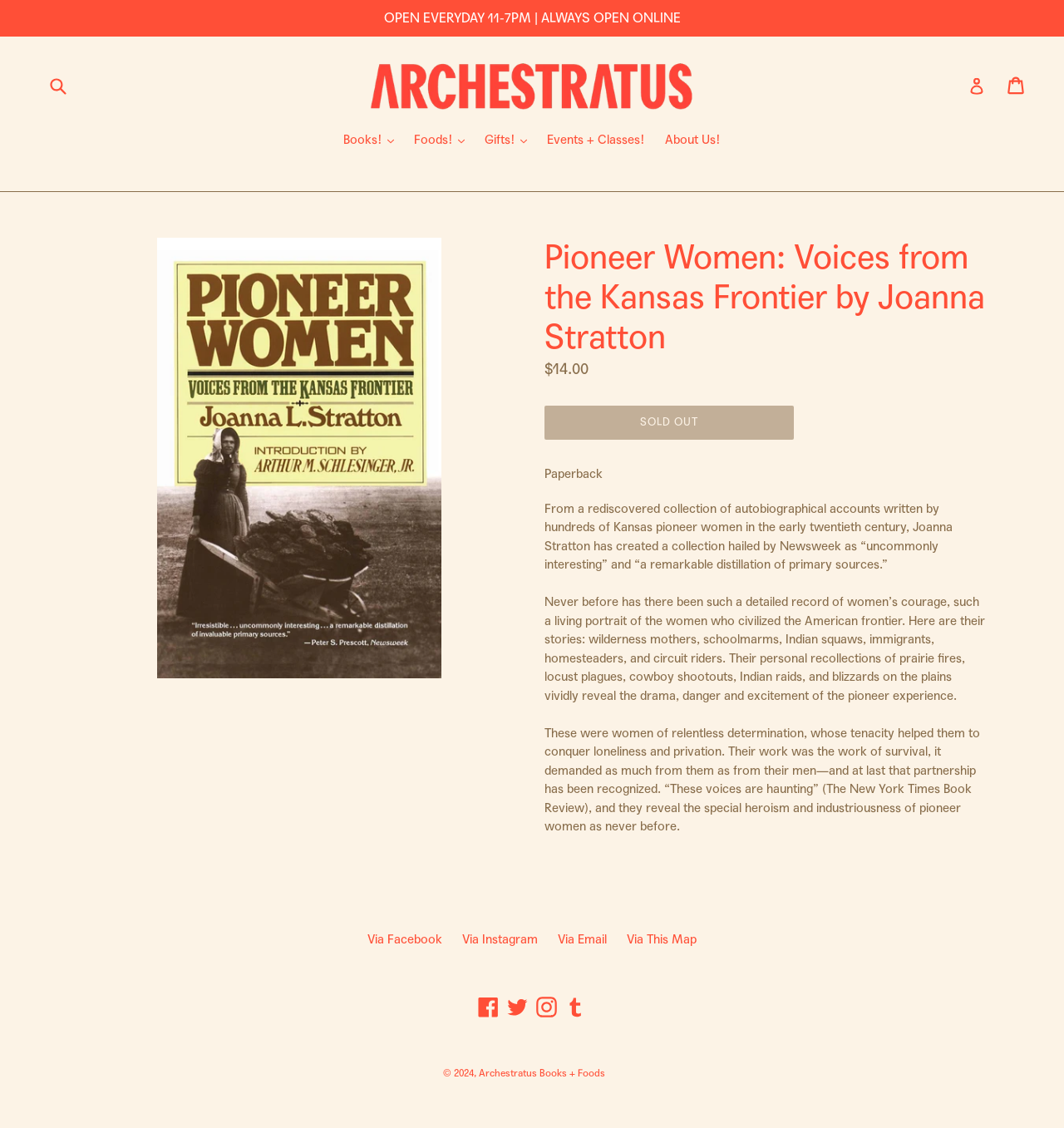Pinpoint the bounding box coordinates of the element to be clicked to execute the instruction: "Search for a book".

[0.043, 0.061, 0.086, 0.091]